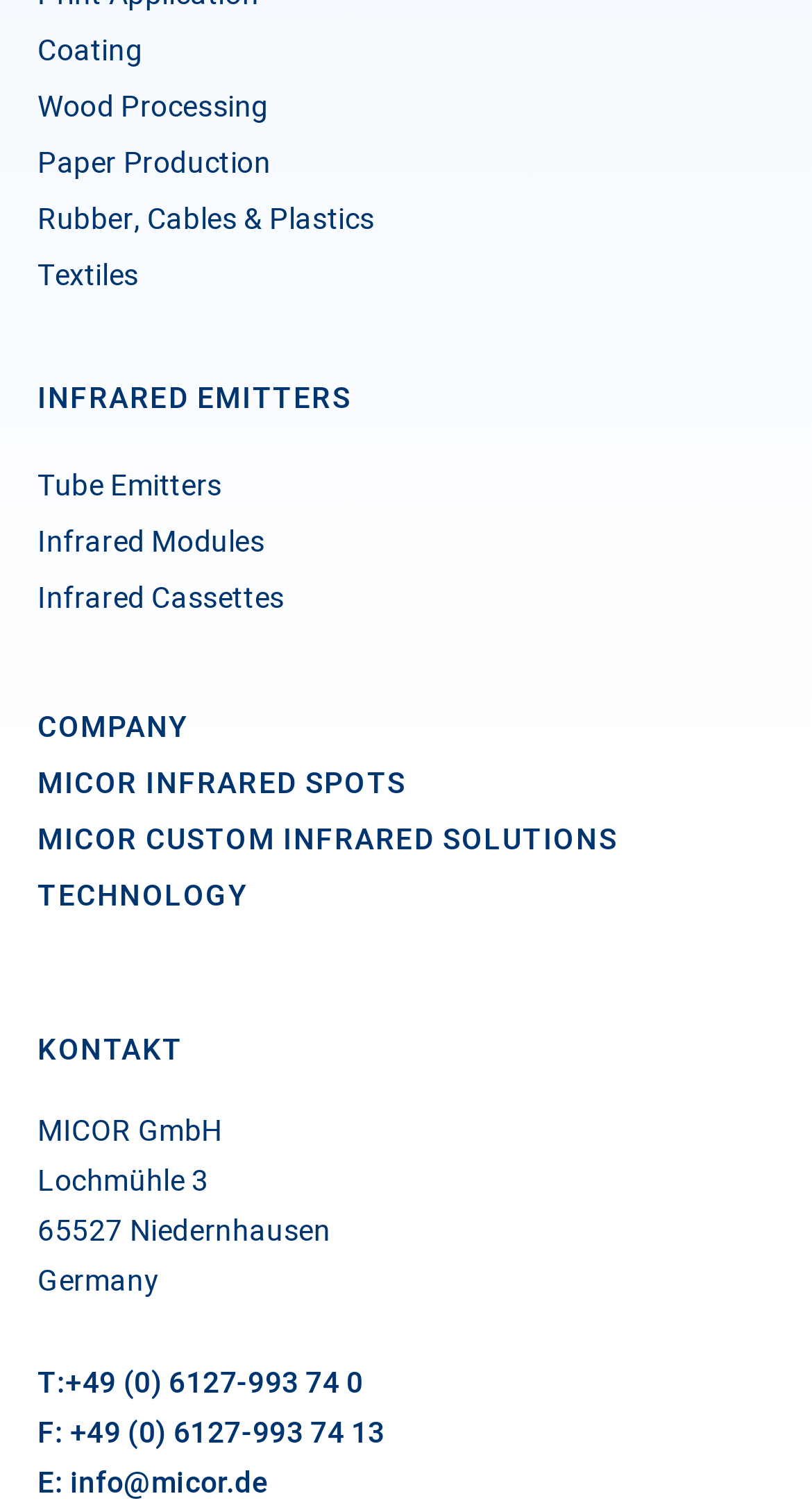Locate the bounding box coordinates of the area where you should click to accomplish the instruction: "Call the phone number".

None